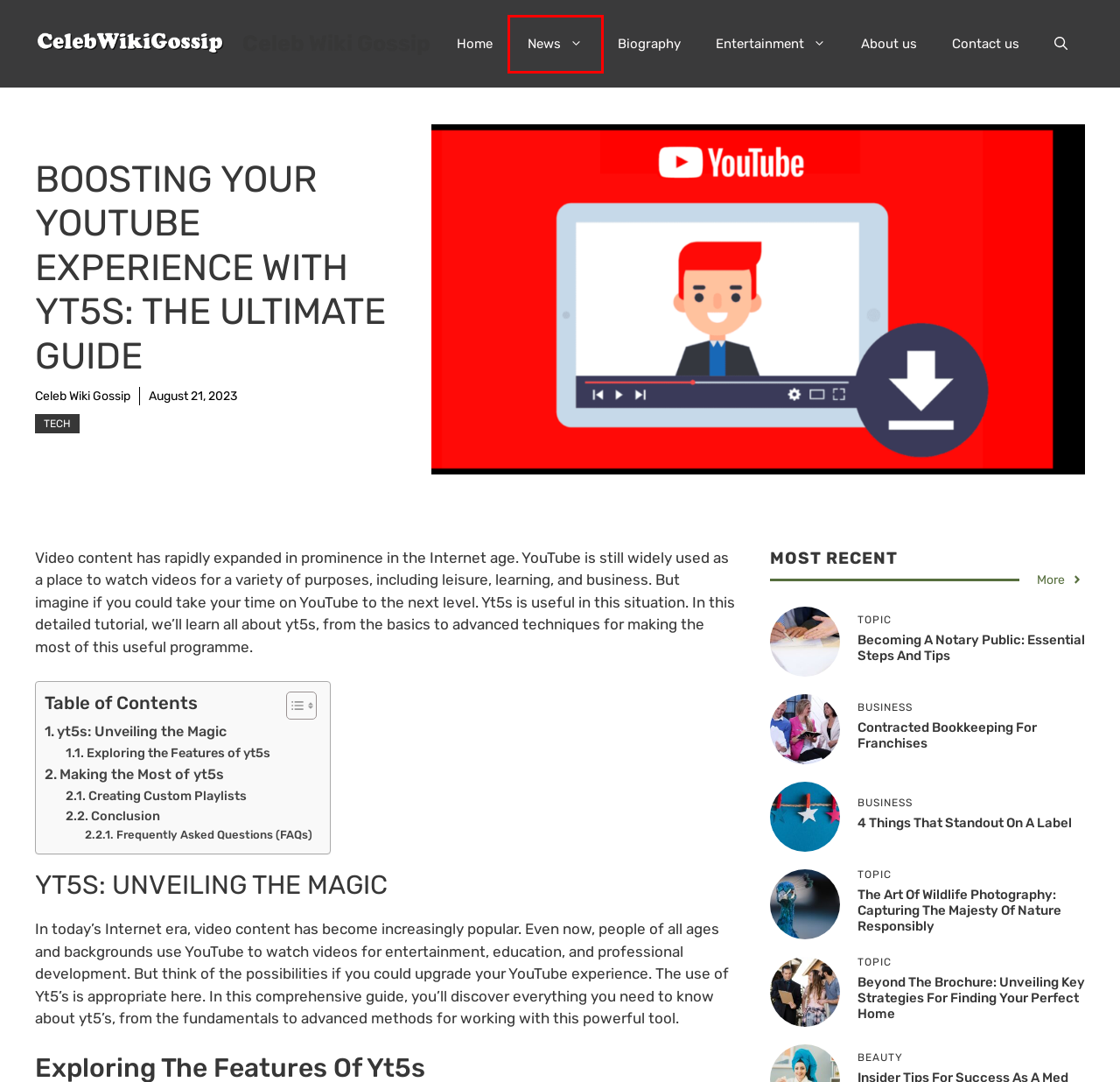Using the screenshot of a webpage with a red bounding box, pick the webpage description that most accurately represents the new webpage after the element inside the red box is clicked. Here are the candidates:
A. The Art of Wildlife Photography: Capturing the Majesty of Nature Responsibly - Celeb Wiki Gossip
B. About us - Celeb Wiki Gossip
C. Becoming a Notary Public: Essential Steps and Tips - Celeb Wiki Gossip
D. News Archives - Celeb Wiki Gossip
E. Contracted Bookkeeping for Franchises - Celeb Wiki Gossip
F. Celeb Wiki Gossip, Author at Celeb Wiki Gossip
G. Home - Celeb Wiki Gossip
H. Biography Archives - Celeb Wiki Gossip

D